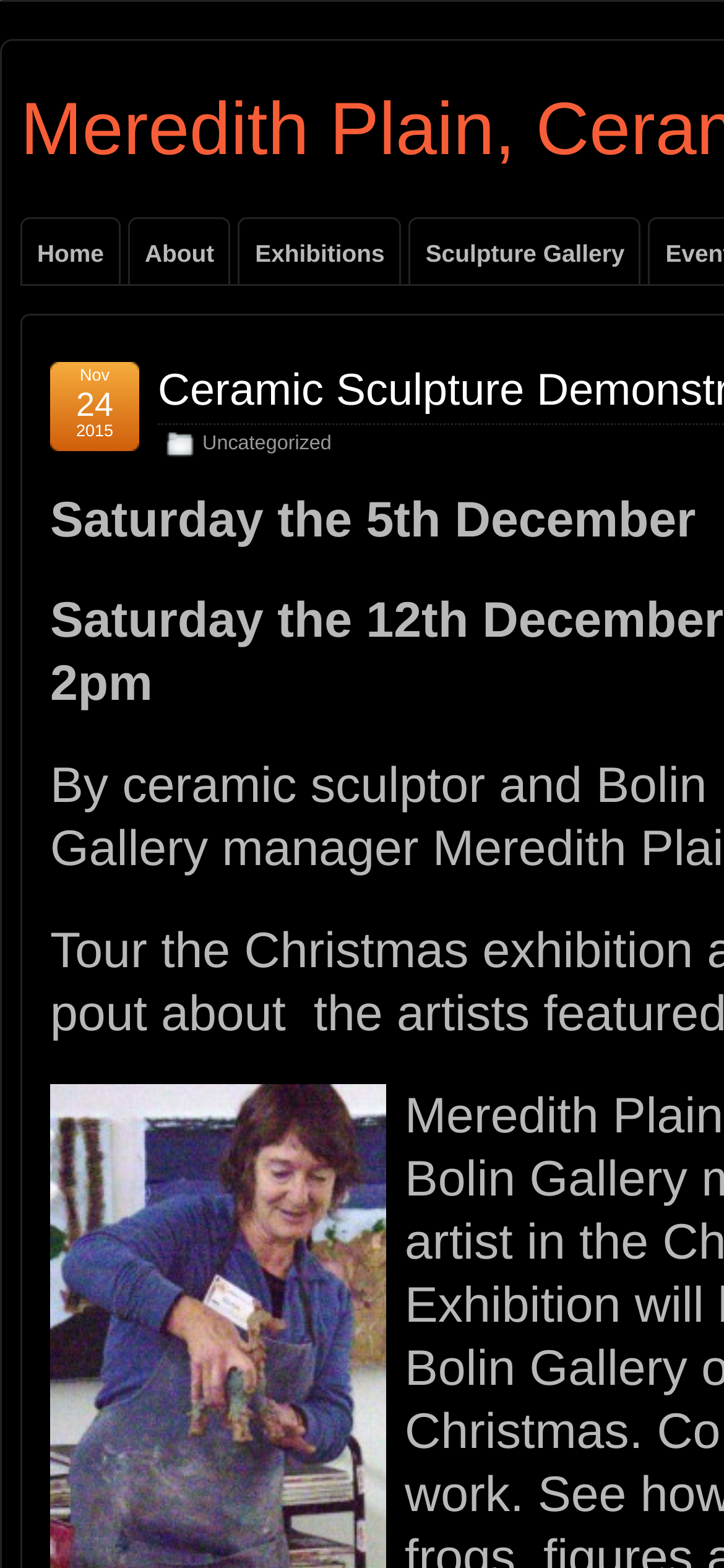Refer to the screenshot and give an in-depth answer to this question: What is the category of the latest article?

I looked for the category of the latest article and found the link 'Uncategorized' below the date 'Nov 24, 2015', so the category of the latest article is 'Uncategorized'.